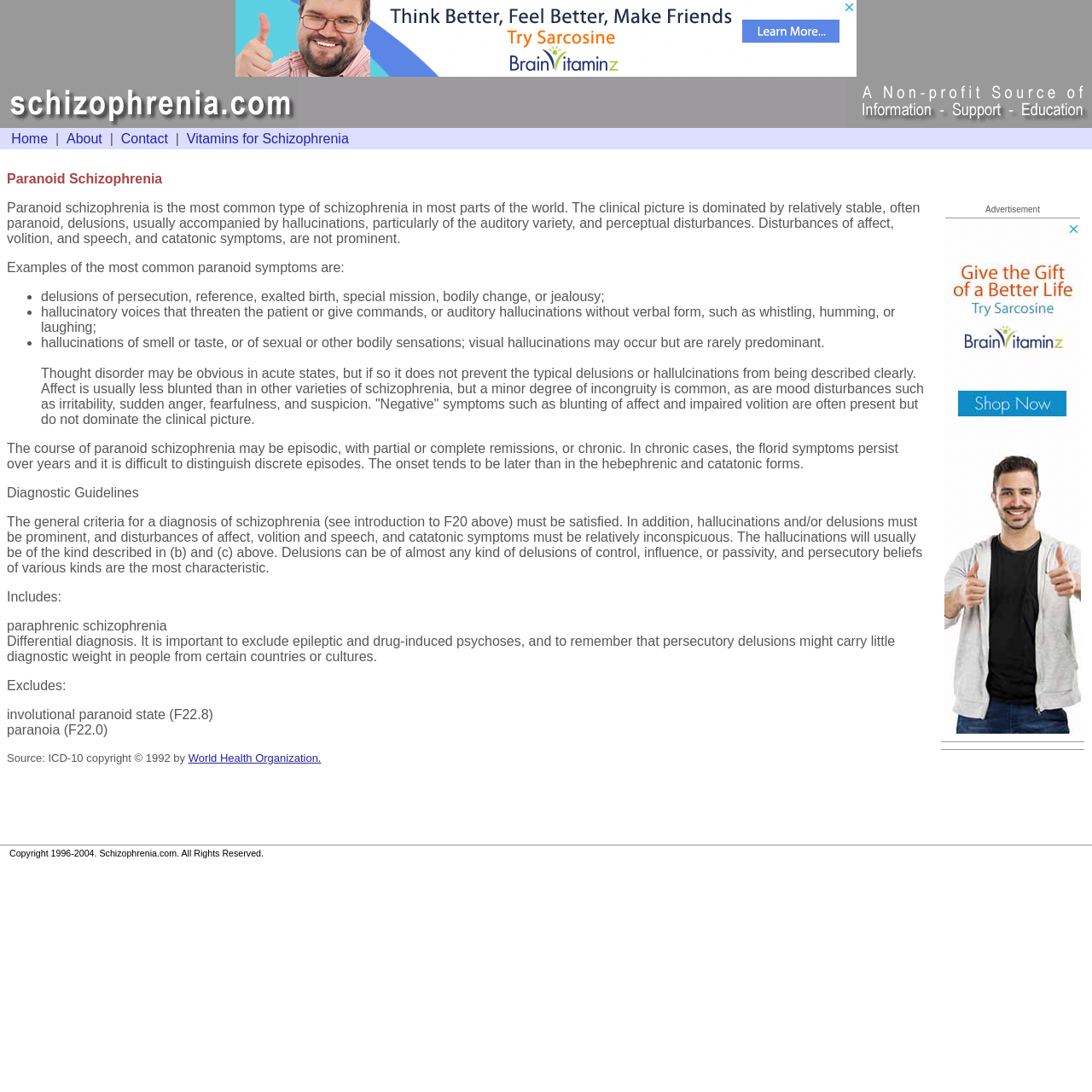Bounding box coordinates are given in the format (top-left x, top-left y, bottom-right x, bottom-right y). All values should be floating point numbers between 0 and 1. Provide the bounding box coordinate for the UI element described as: Vitamins for Schizophrenia

[0.171, 0.12, 0.319, 0.133]